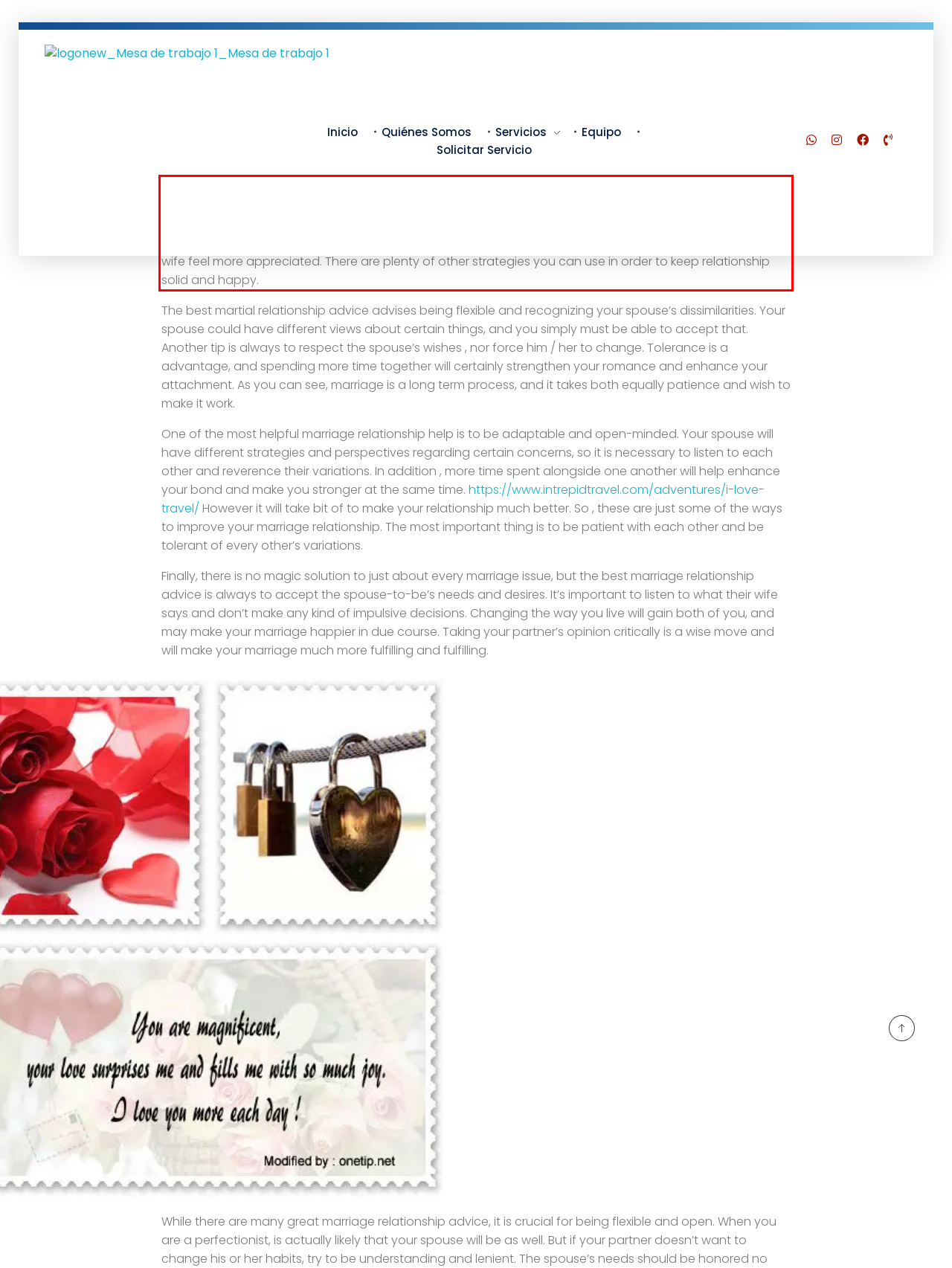Within the screenshot of a webpage, identify the red bounding box and perform OCR to capture the text content it contains.

One of the best find a foreign bride pieces of martial relationship advice should be to spend time by itself with your partner. This can be an evening or weekend away, or maybe a nap together. Whatever you choose to do, make an effort to make that time with the spouse, without the distraction of technology. This will help you generate a psychological interconnection with the spouse, and will also make your husband or wife feel more appreciated. There are plenty of other strategies you can use in order to keep relationship solid and happy.